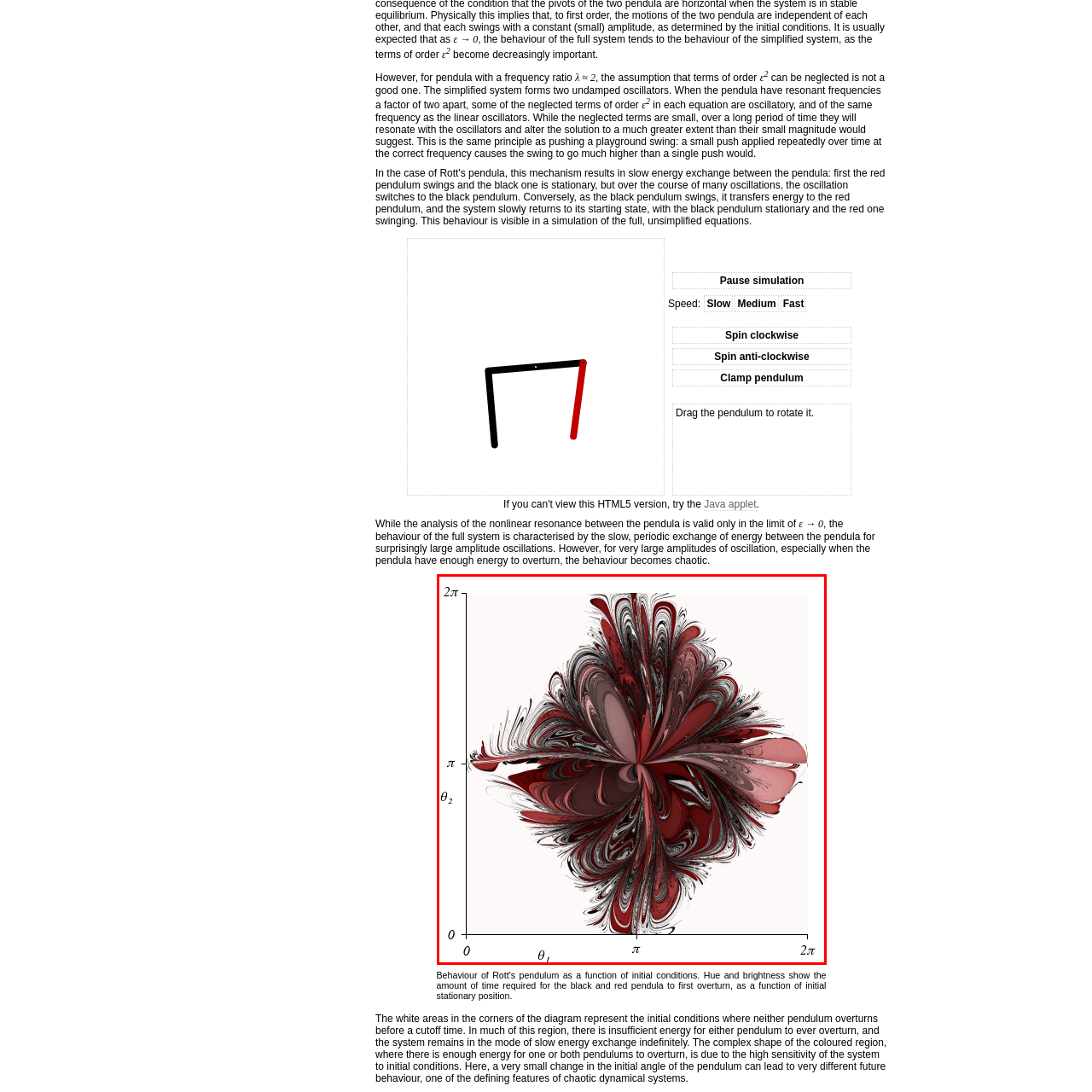Provide an in-depth description of the scene highlighted by the red boundary in the image.

The image illustrates the dynamic behavior of Rott's pendulum as a function of its initial conditions. The colorful plot, characterized by a complex structure, displays a two-dimensional phase space where the angles \(\theta_1\) and \(\theta_2\) (representing the positions of the two pendula) are plotted against each other. The intricate patterns emerge from the interactions between the two pendulums, showcasing regions of stability and chaos.

The red and black hues indicate the amount of time required for each pendulum to overturn, highlighting the sensitivity of the system to initial conditions. The clusters of color reveal areas where energy exchange occurs between the pendulums, leading to large amplitude oscillations. Conversely, the white areas in the corners represent conditions where neither pendulum overturns within a specified time frame, indicating insufficient energy for oscillation.

This visual representation underscores the chaotic nature of the system, where slight variations in initial angles can lead to significantly different outcomes, demonstrating a key characteristic of chaotic dynamical systems.